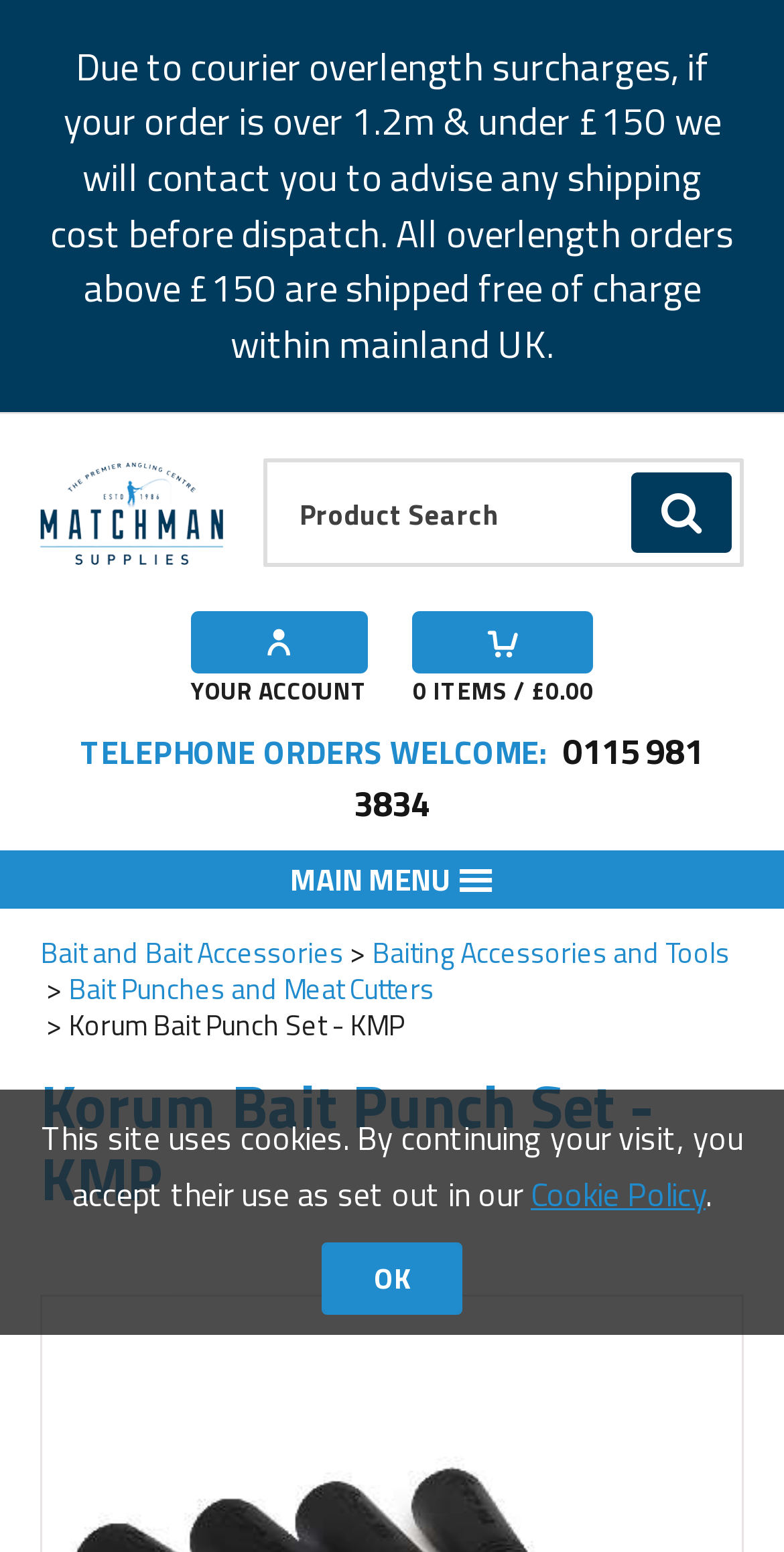Answer the following query with a single word or phrase:
What is the phone number for telephone orders?

0115 981 3834